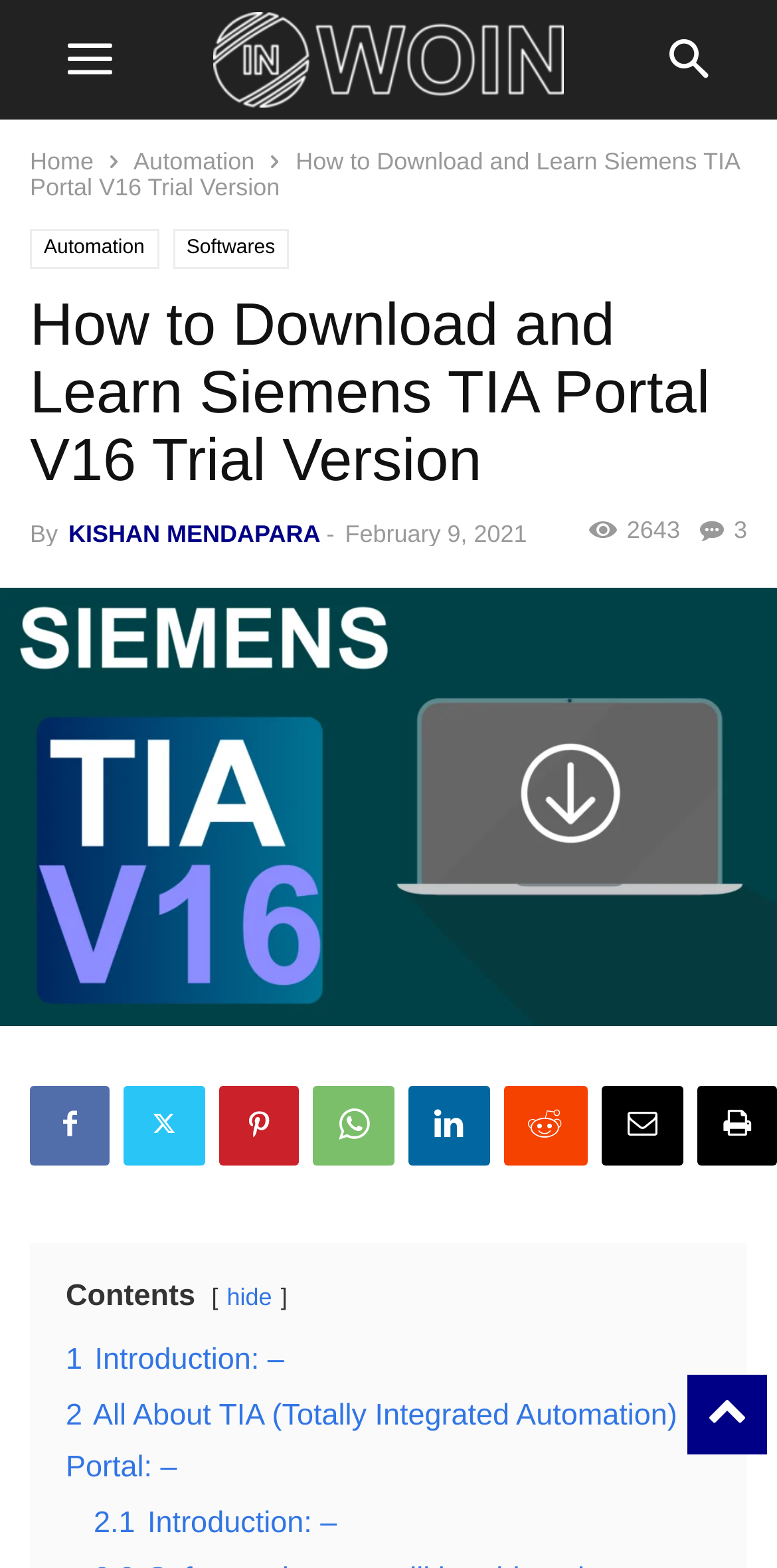Please identify the bounding box coordinates of the clickable area that will allow you to execute the instruction: "read article by KISHAN MENDAPARA".

[0.088, 0.332, 0.412, 0.349]